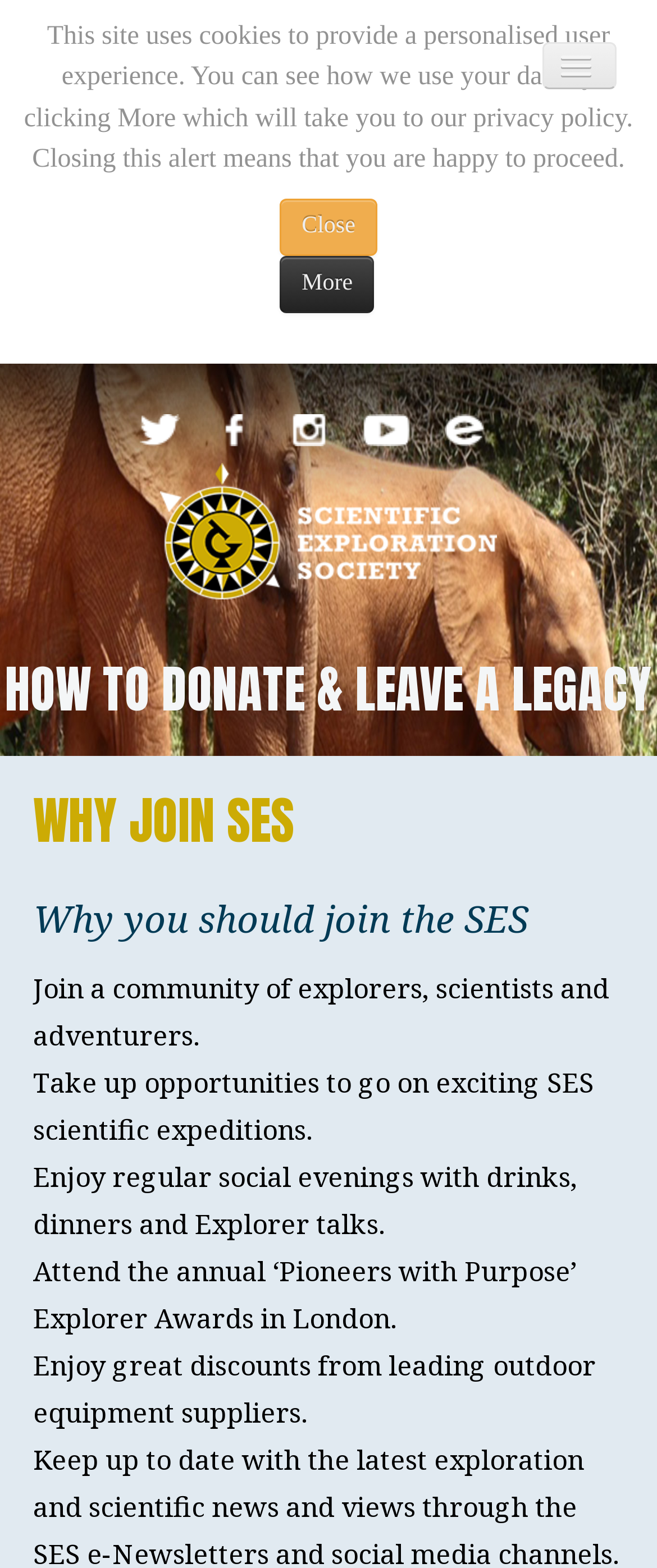Determine the bounding box coordinates of the region I should click to achieve the following instruction: "Check the explorer awards". Ensure the bounding box coordinates are four float numbers between 0 and 1, i.e., [left, top, right, bottom].

[0.05, 0.329, 0.95, 0.378]